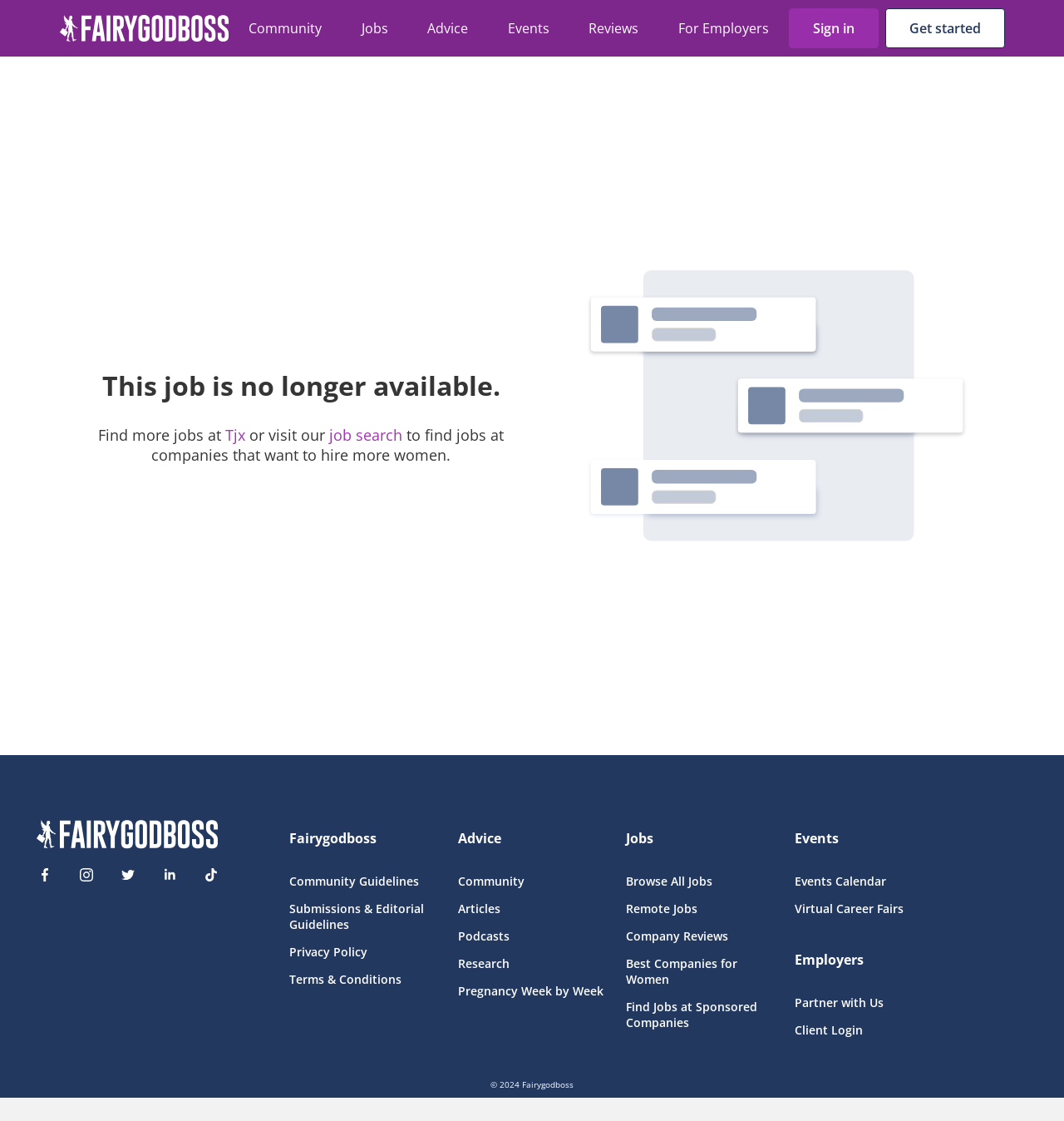What is the main title displayed on this webpage?

This job is no longer available.